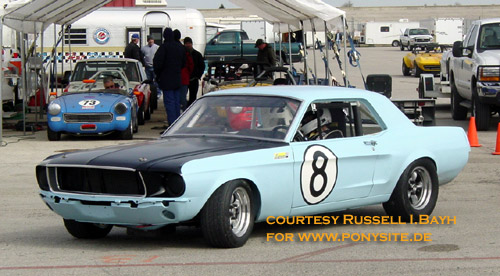Generate an in-depth description of the image you see.

The image features a vintage racing car prominently displayed in a racing environment, known for its distinct light blue color with a bold black hood and the number "8" on its side. This vehicle is showcased at the Mid America Shelby Meet at Hallett near Tulsa, Oklahoma, in 2008. In the background, other racing cars and a trailer can be seen, hinting at an active motorsport event. The significance of the color blue is emphasized, as extensive research revealed that the number 2 Shelby team car, which this car resembles, raced in a light blue shade for the Daytona 24-hour race in February 1968. This historical context adds depth to the image, illustrating not only the aesthetic beauty of the car but also its connection to racing heritage. The photograph captures a moment of passion and dedication to vintage racing, giving viewers a glimpse into the exciting world of motorsport restoration and competition.